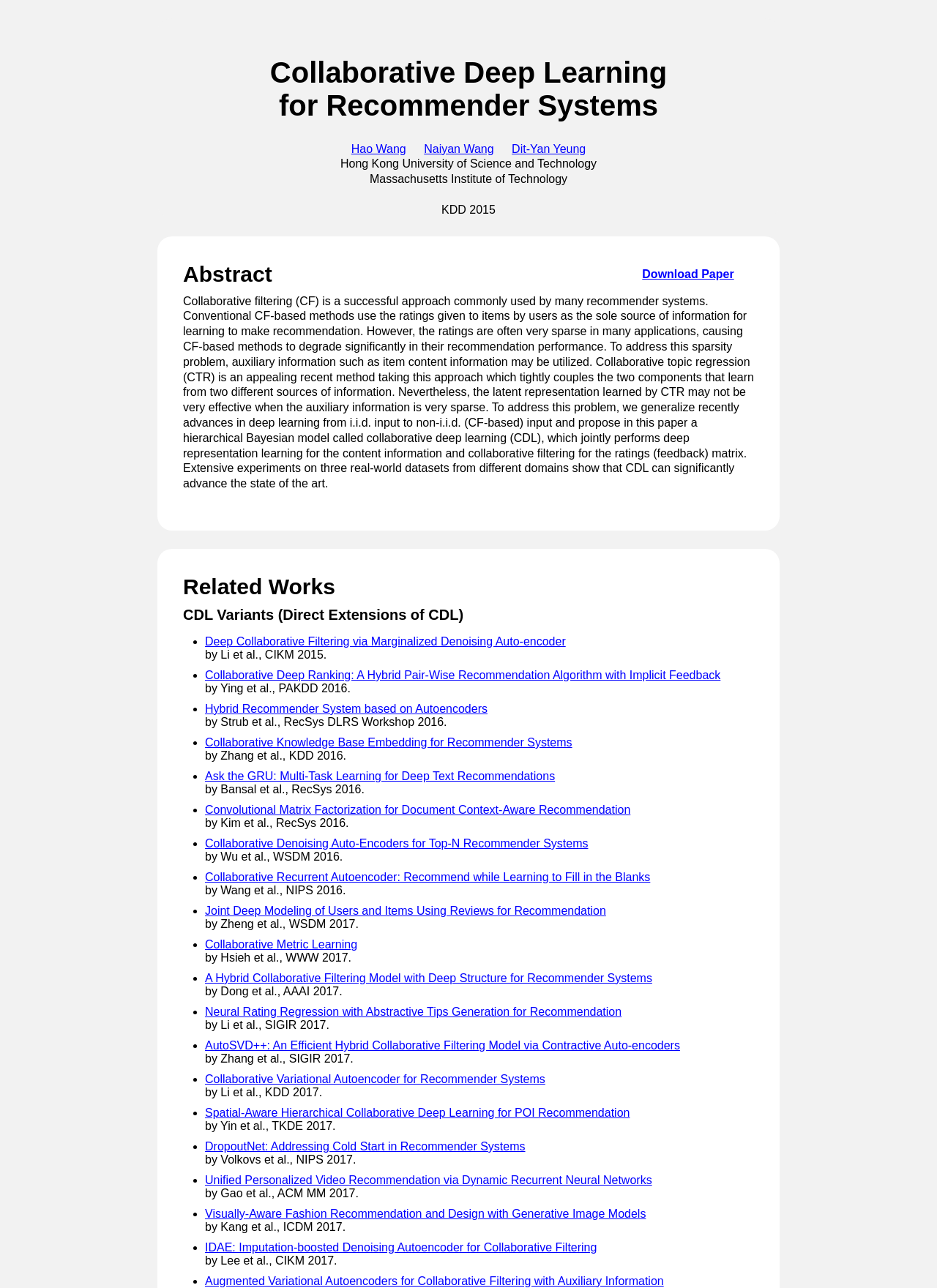Examine the screenshot and answer the question in as much detail as possible: Where was the paper published?

The publication information of the paper can be found below the abstract. The paper was published in KDD 2015, which is a conference.